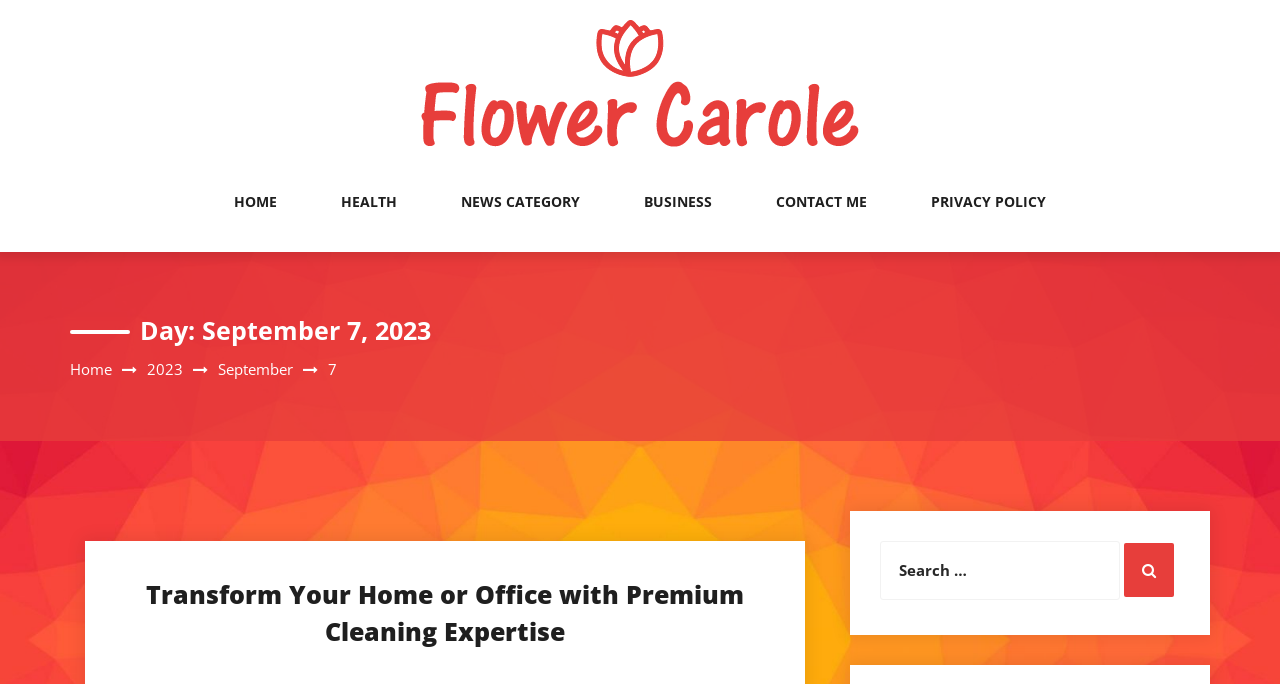Provide a one-word or brief phrase answer to the question:
How many navigation menu items are there?

6